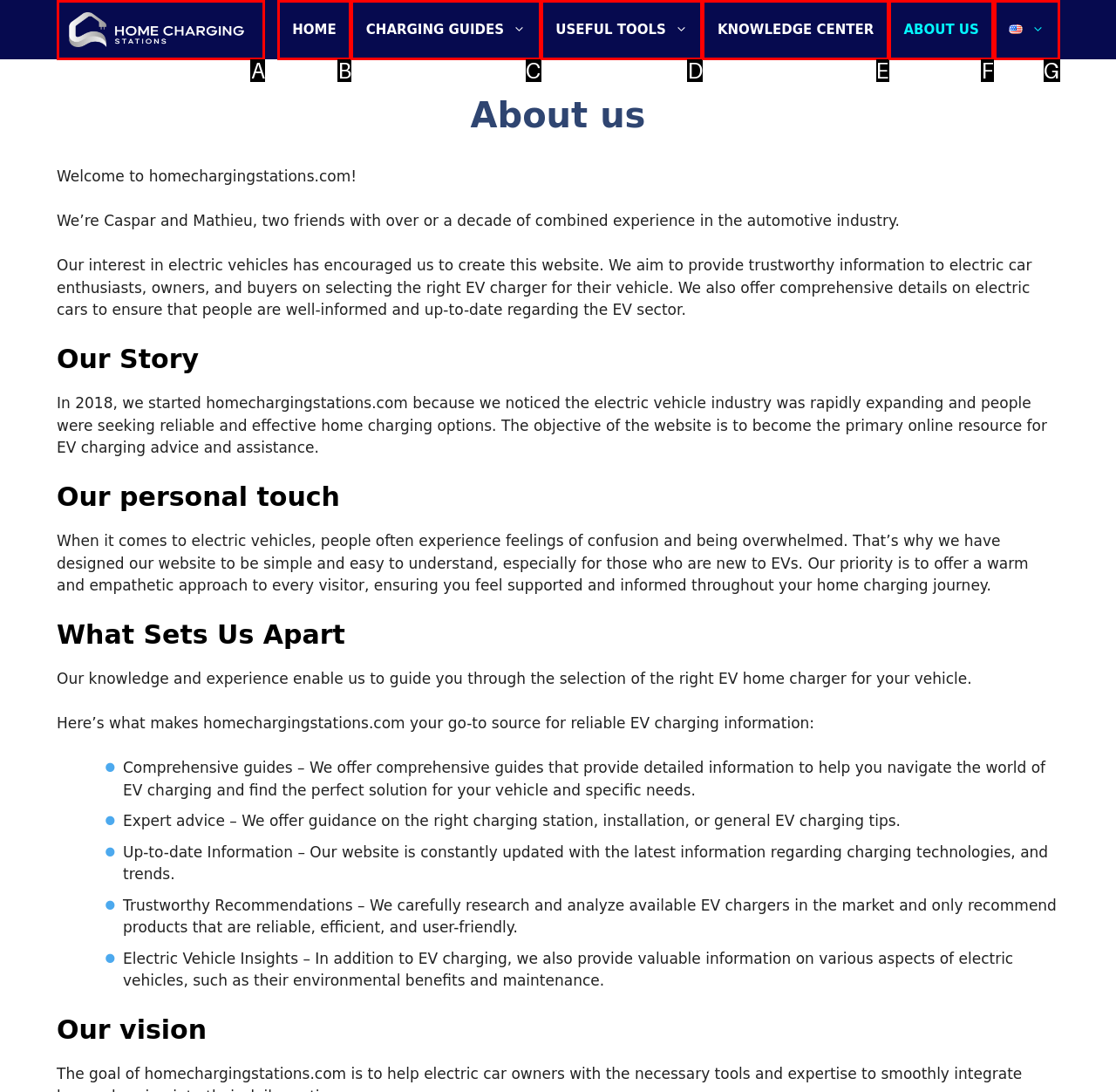Match the description: alt="English" to the appropriate HTML element. Respond with the letter of your selected option.

G